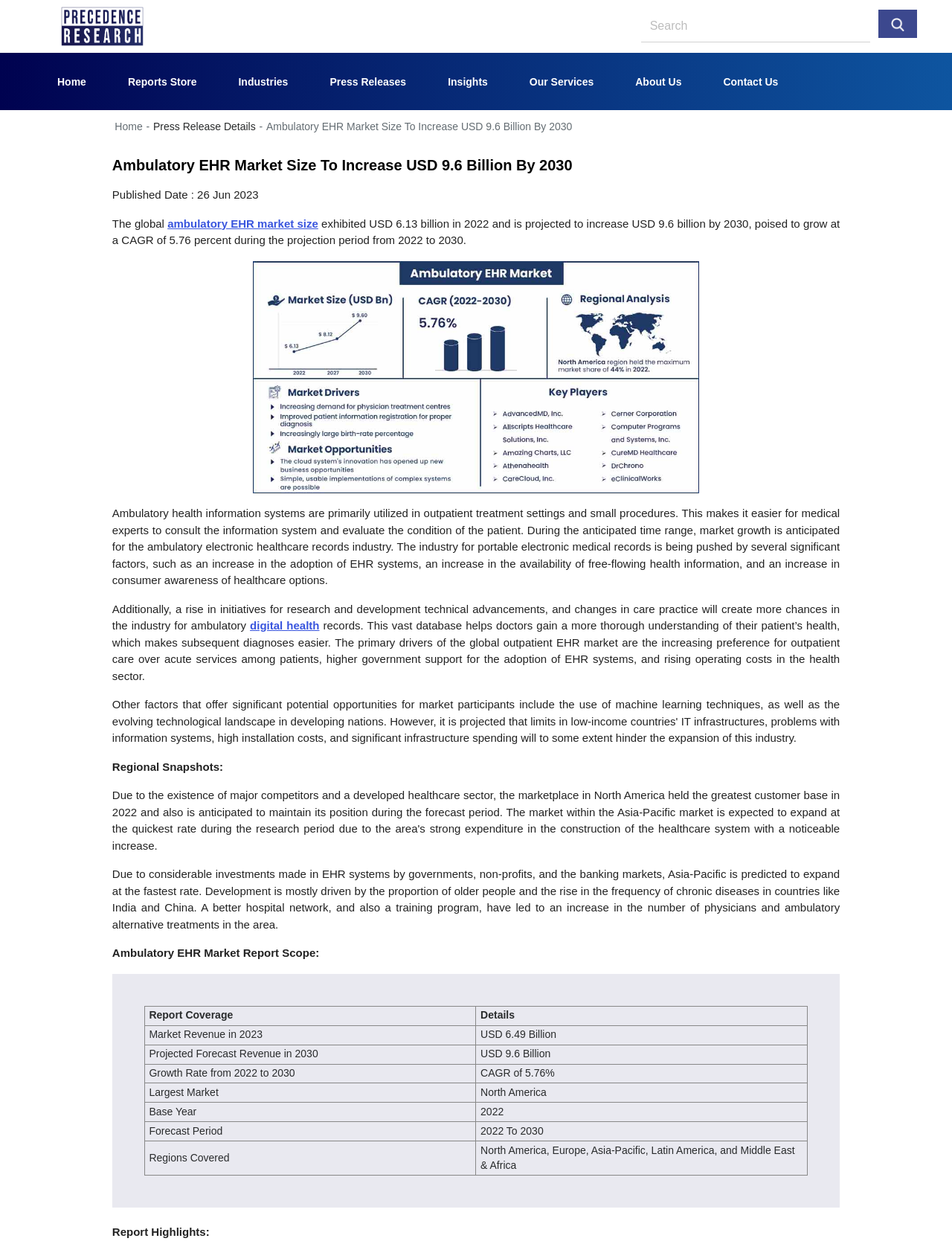Determine the bounding box coordinates of the clickable element necessary to fulfill the instruction: "view Press Release Details". Provide the coordinates as four float numbers within the 0 to 1 range, i.e., [left, top, right, bottom].

[0.161, 0.097, 0.269, 0.106]